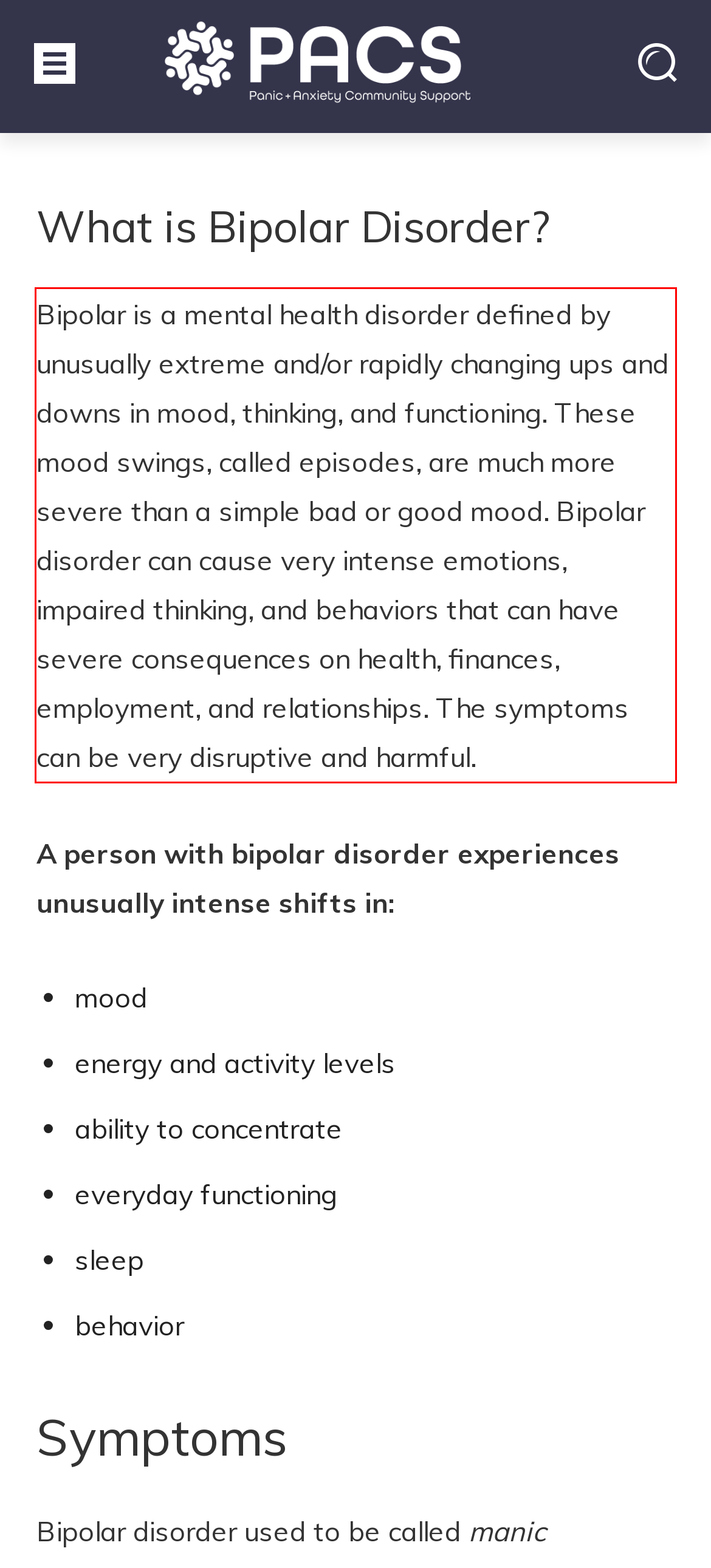Within the screenshot of the webpage, locate the red bounding box and use OCR to identify and provide the text content inside it.

Bipolar is a mental health disorder defined by unusually extreme and/or rapidly changing ups and downs in mood, thinking, and functioning. These mood swings, called episodes, are much more severe than a simple bad or good mood. Bipolar disorder can cause very intense emotions, impaired thinking, and behaviors that can have severe consequences on health, finances, employment, and relationships. The symptoms can be very disruptive and harmful.